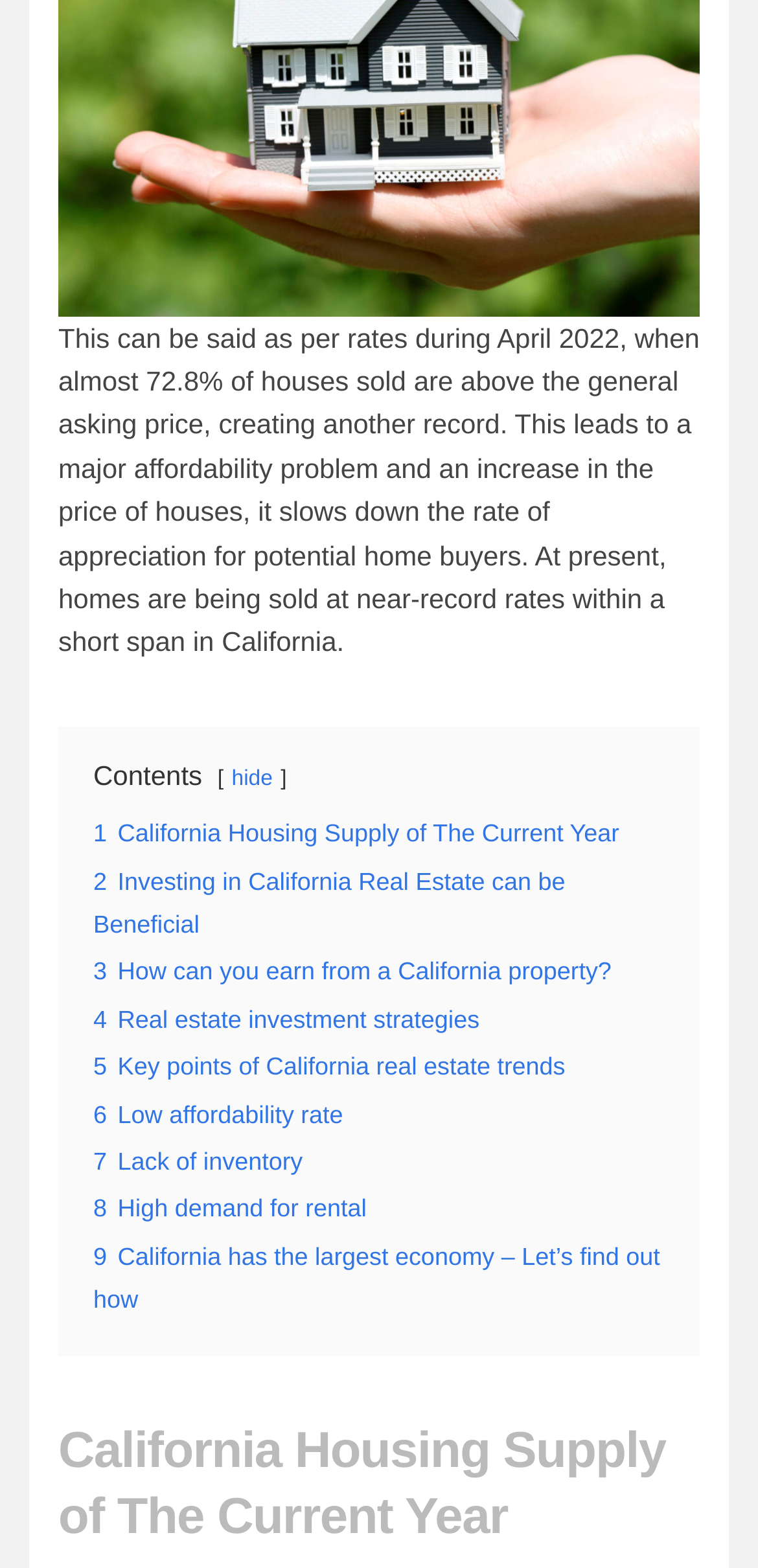Please find the bounding box coordinates (top-left x, top-left y, bottom-right x, bottom-right y) in the screenshot for the UI element described as follows: 7 Lack of inventory

[0.123, 0.732, 0.399, 0.75]